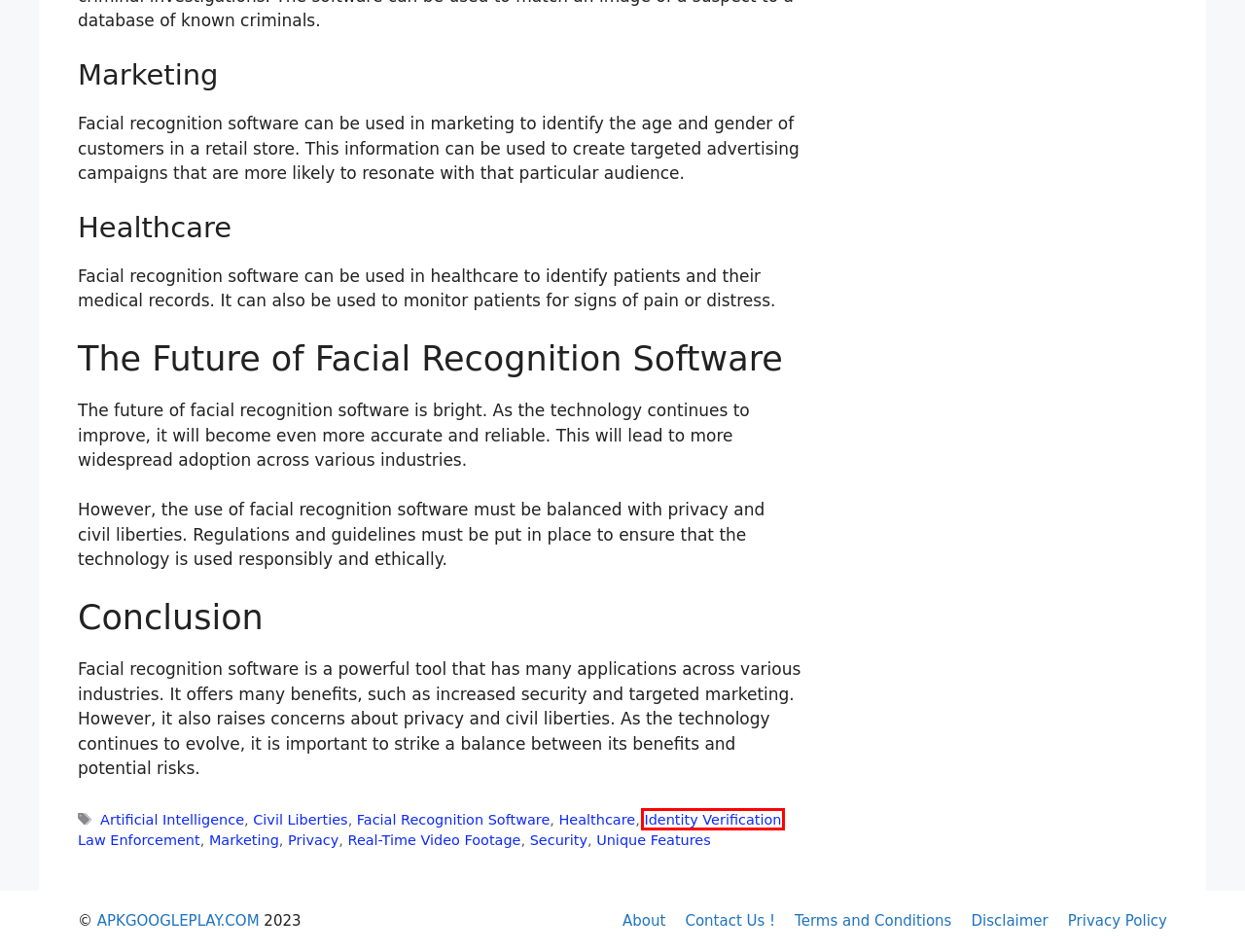Observe the provided screenshot of a webpage with a red bounding box around a specific UI element. Choose the webpage description that best fits the new webpage after you click on the highlighted element. These are your options:
A. Security Arsip - APKGooglePlay.com
B. Facial Recognition Software Arsip - APKGooglePlay.com
C. Civil Liberties Arsip - APKGooglePlay.com
D. Identity Verification Arsip - APKGooglePlay.com
E. Privacy Arsip - APKGooglePlay.com
F. Disclaimer - APKGooglePlay.com
G. Contact Us ! - APKGooglePlay.com
H. About - APKGooglePlay.com

D